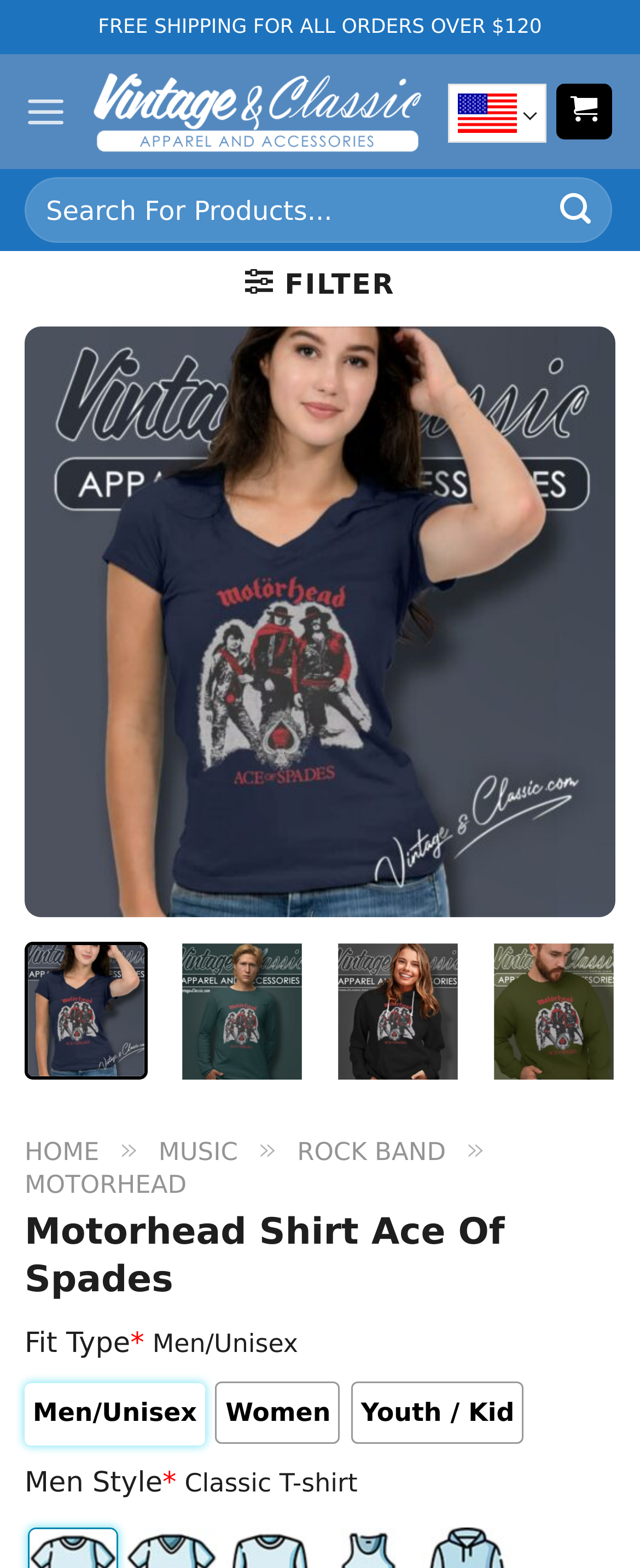Can you specify the bounding box coordinates for the region that should be clicked to fulfill this instruction: "Submit the search query".

[0.849, 0.113, 0.951, 0.155]